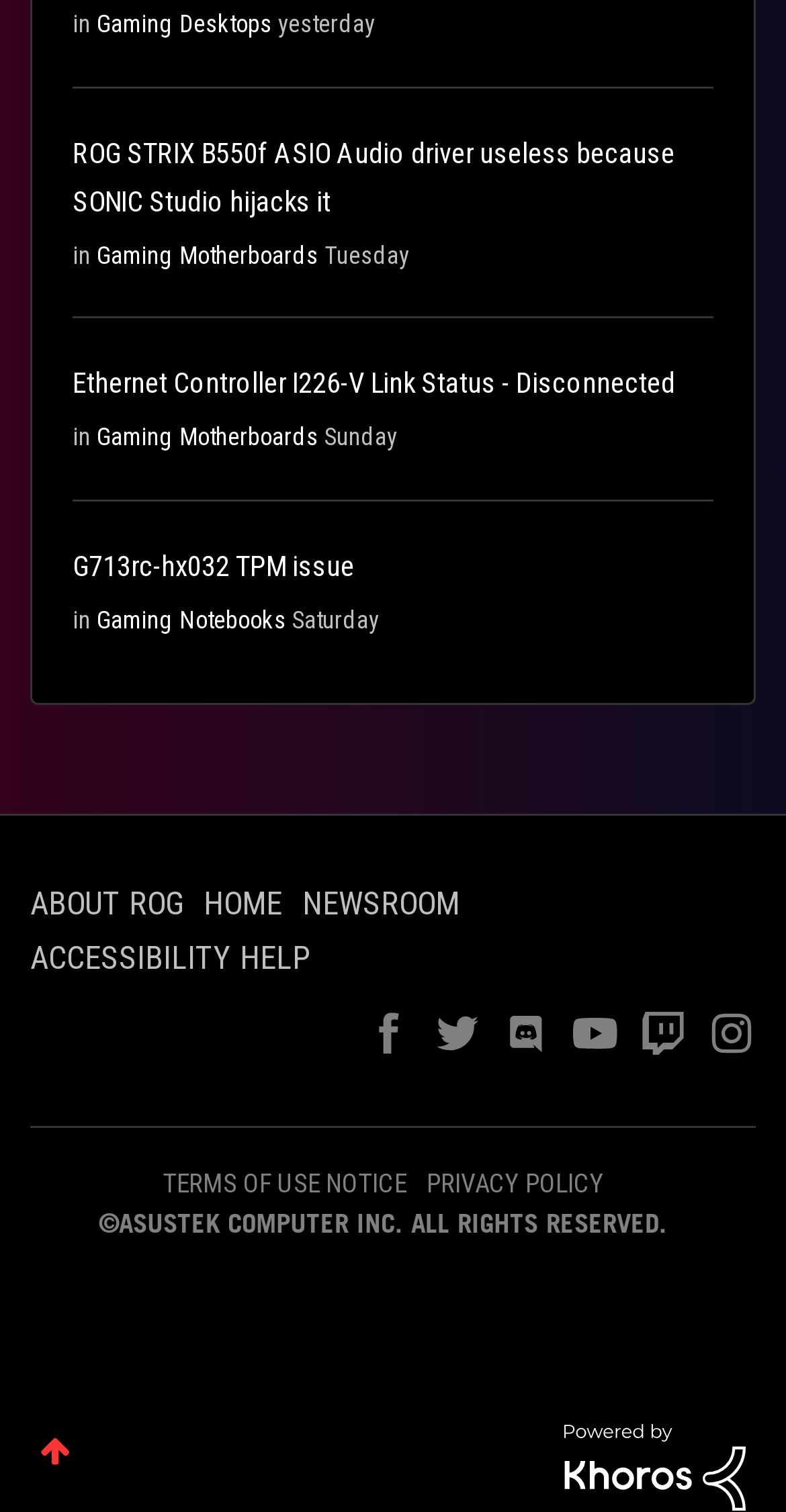Bounding box coordinates are specified in the format (top-left x, top-left y, bottom-right x, bottom-right y). All values are floating point numbers bounded between 0 and 1. Please provide the bounding box coordinate of the region this sentence describes: TERMS OF USE NOTICE

[0.206, 0.773, 0.517, 0.793]